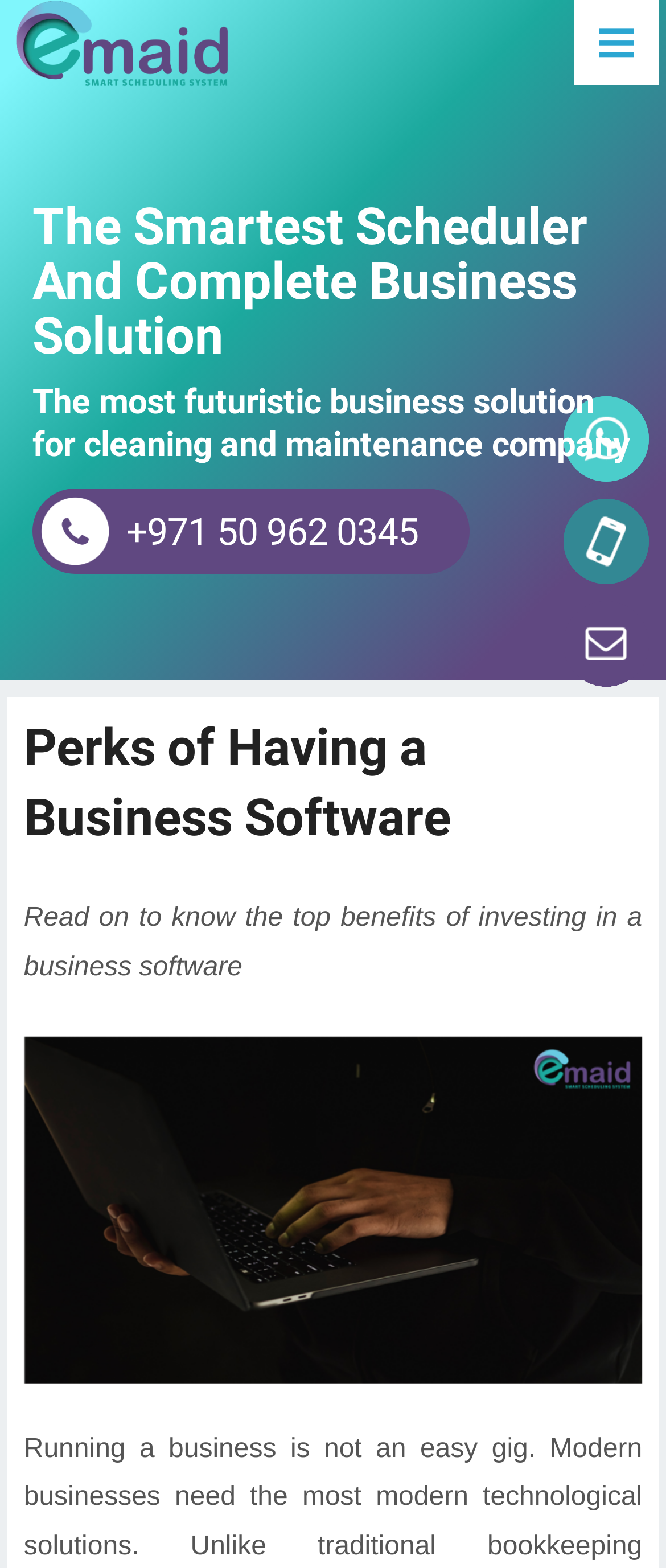How many contact methods are provided?
Look at the image and answer with only one word or phrase.

3